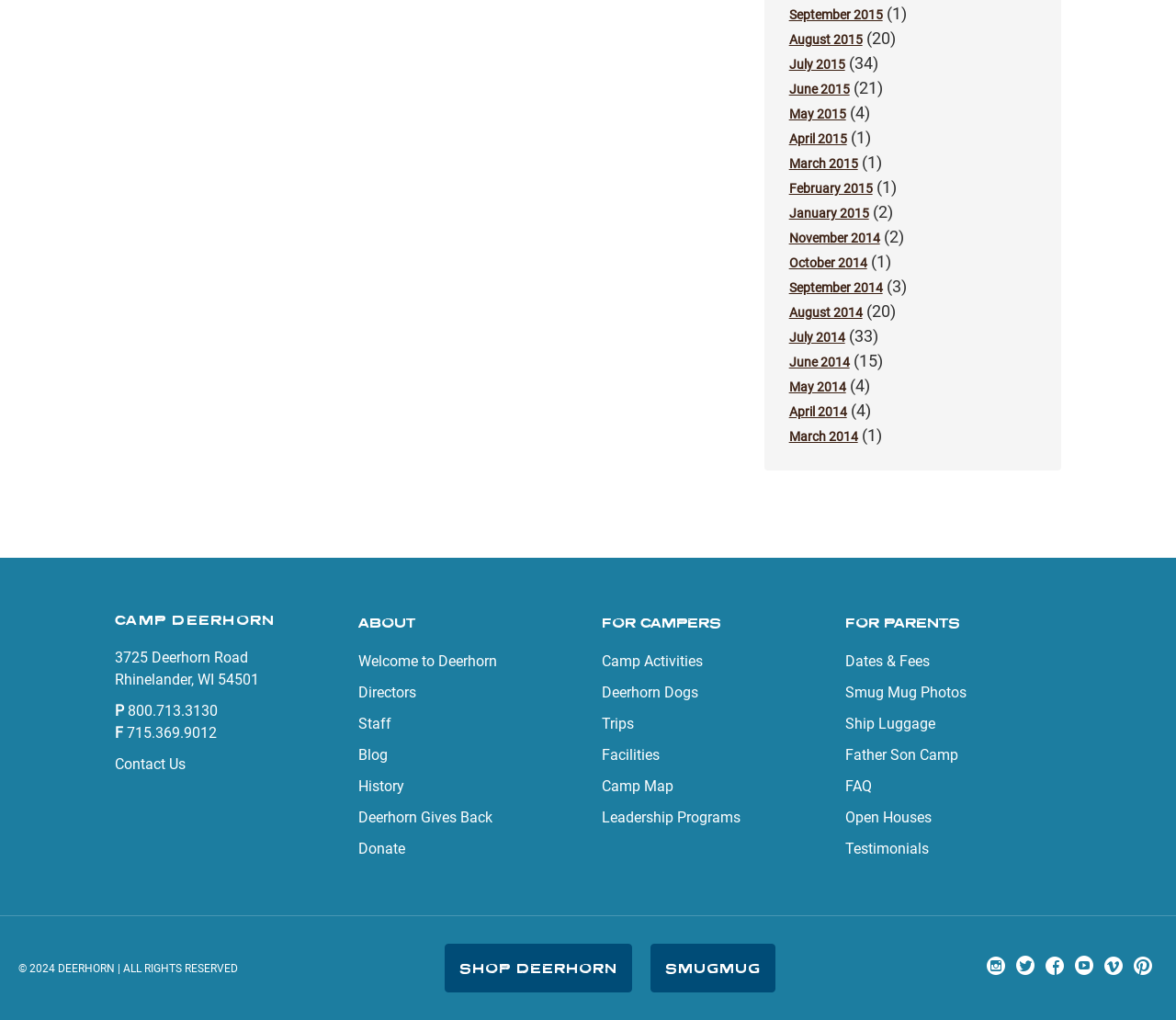Find the bounding box coordinates of the clickable element required to execute the following instruction: "Visit us on Instagram". Provide the coordinates as four float numbers between 0 and 1, i.e., [left, top, right, bottom].

[0.834, 0.936, 0.859, 0.963]